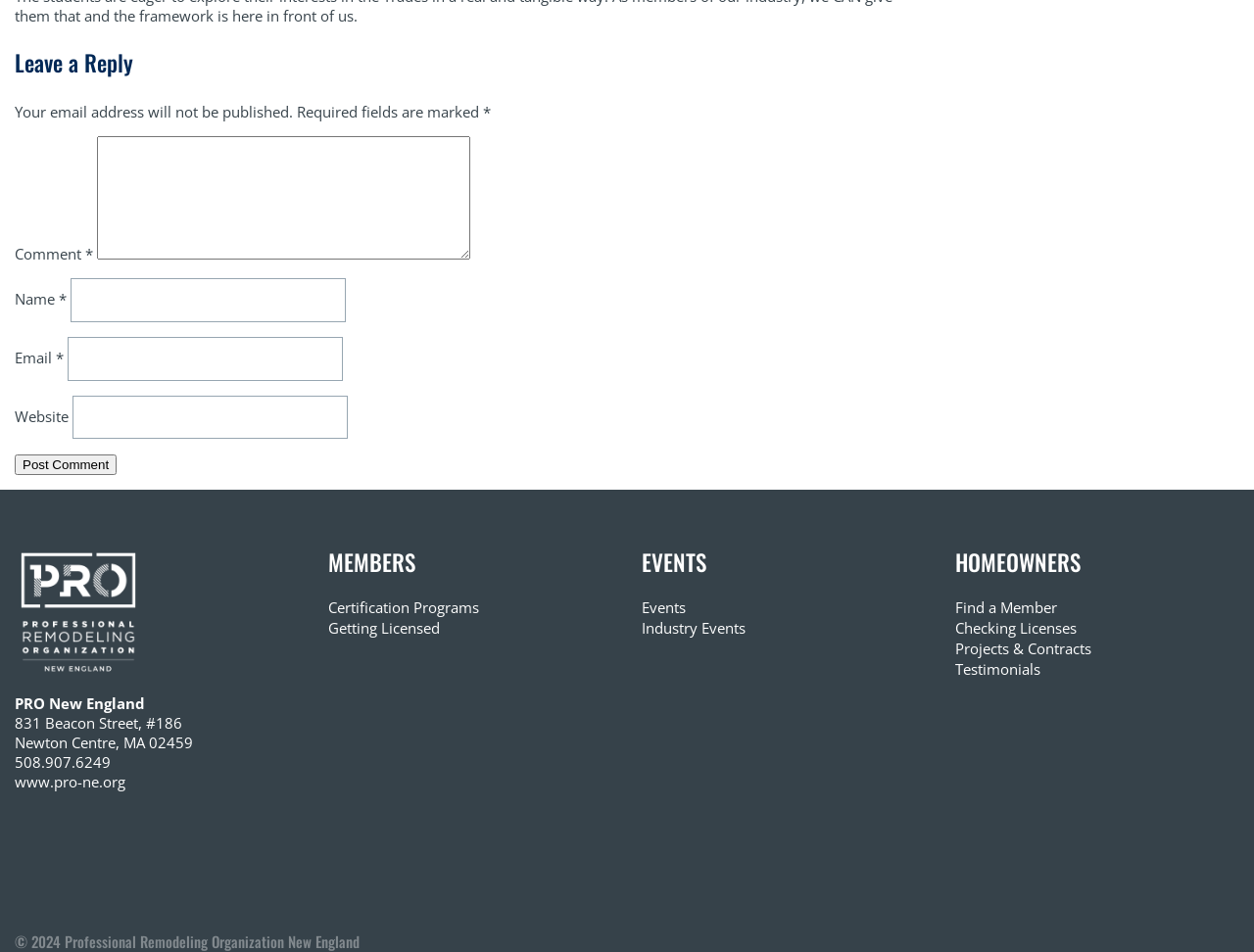Please reply to the following question using a single word or phrase: 
What is the organization's address?

831 Beacon Street, #186